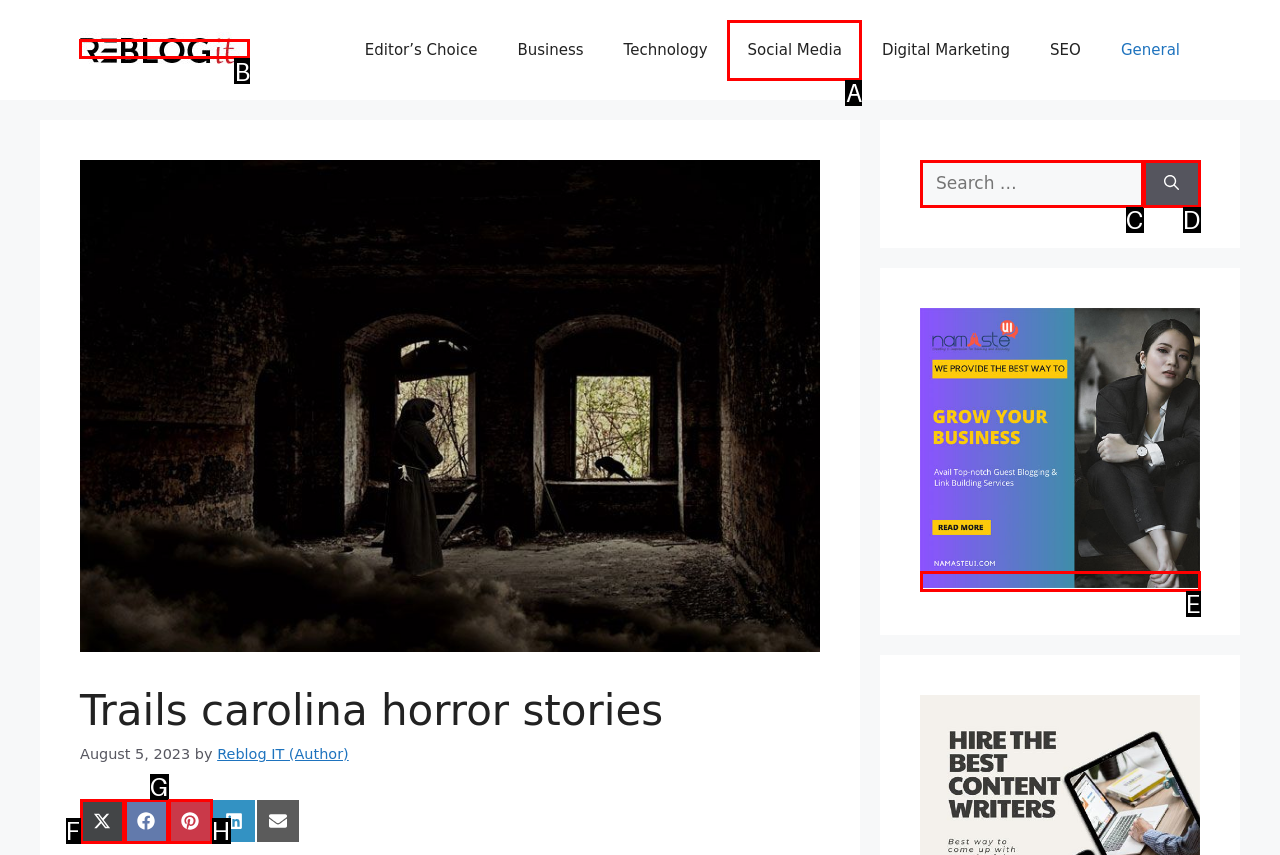Find the option you need to click to complete the following instruction: Reblog it
Answer with the corresponding letter from the choices given directly.

B